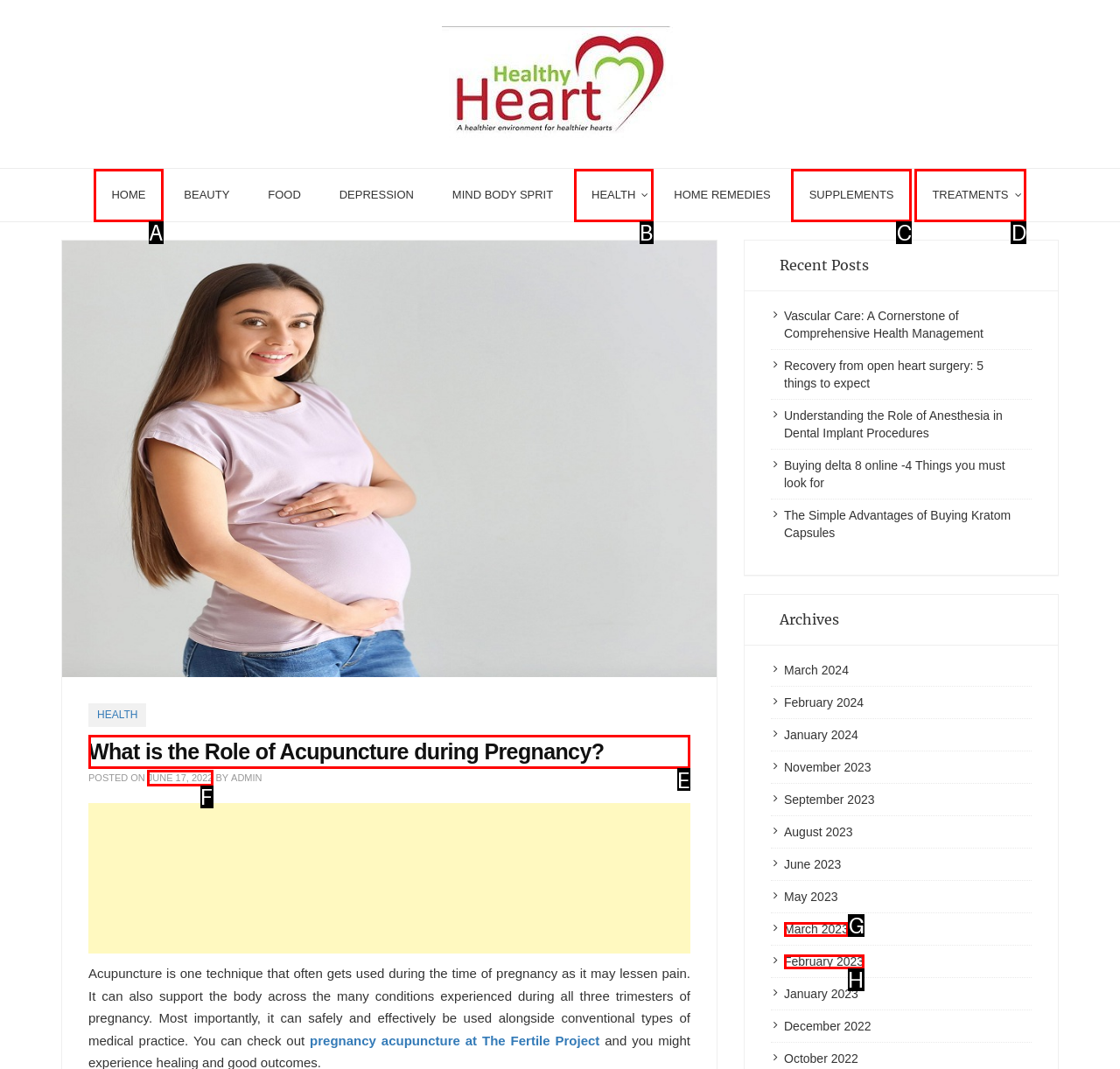Identify the correct option to click in order to accomplish the task: Read the 'What is the Role of Acupuncture during Pregnancy?' heading Provide your answer with the letter of the selected choice.

E